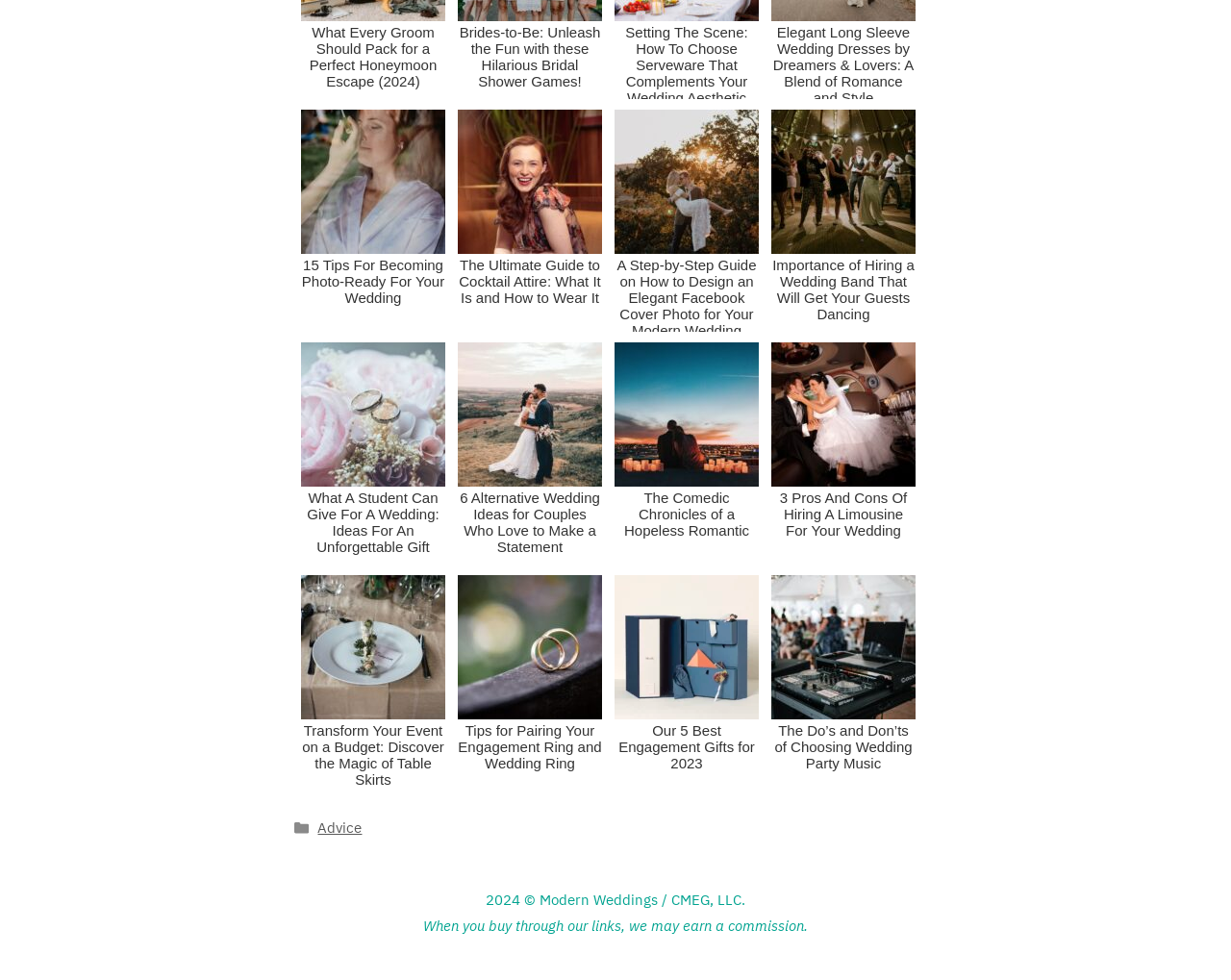Identify the bounding box coordinates of the clickable section necessary to follow the following instruction: "Navigate to home". The coordinates should be presented as four float numbers from 0 to 1, i.e., [left, top, right, bottom].

None